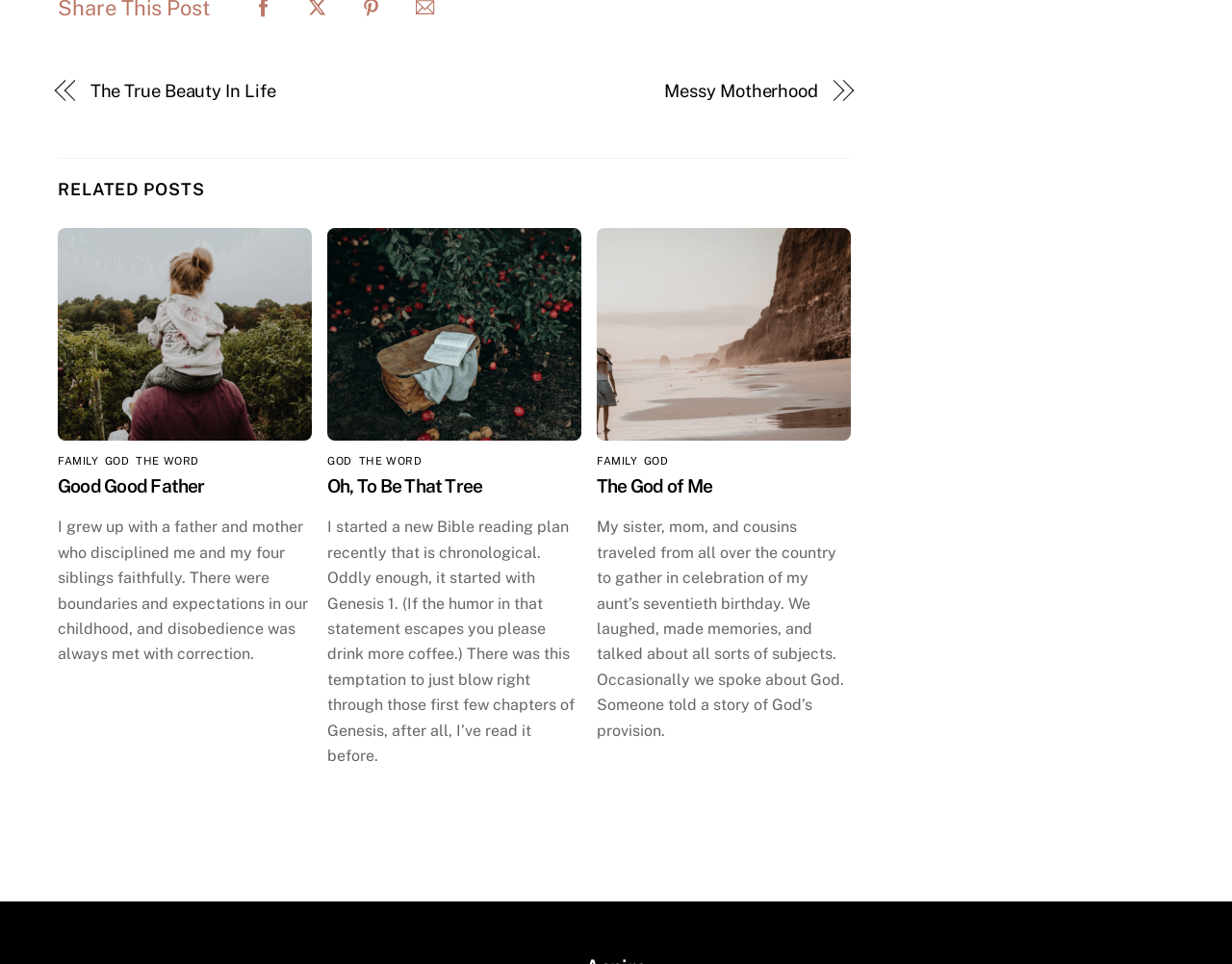Give a one-word or short phrase answer to the question: 
What is the format of the articles on this webpage?

Blog posts